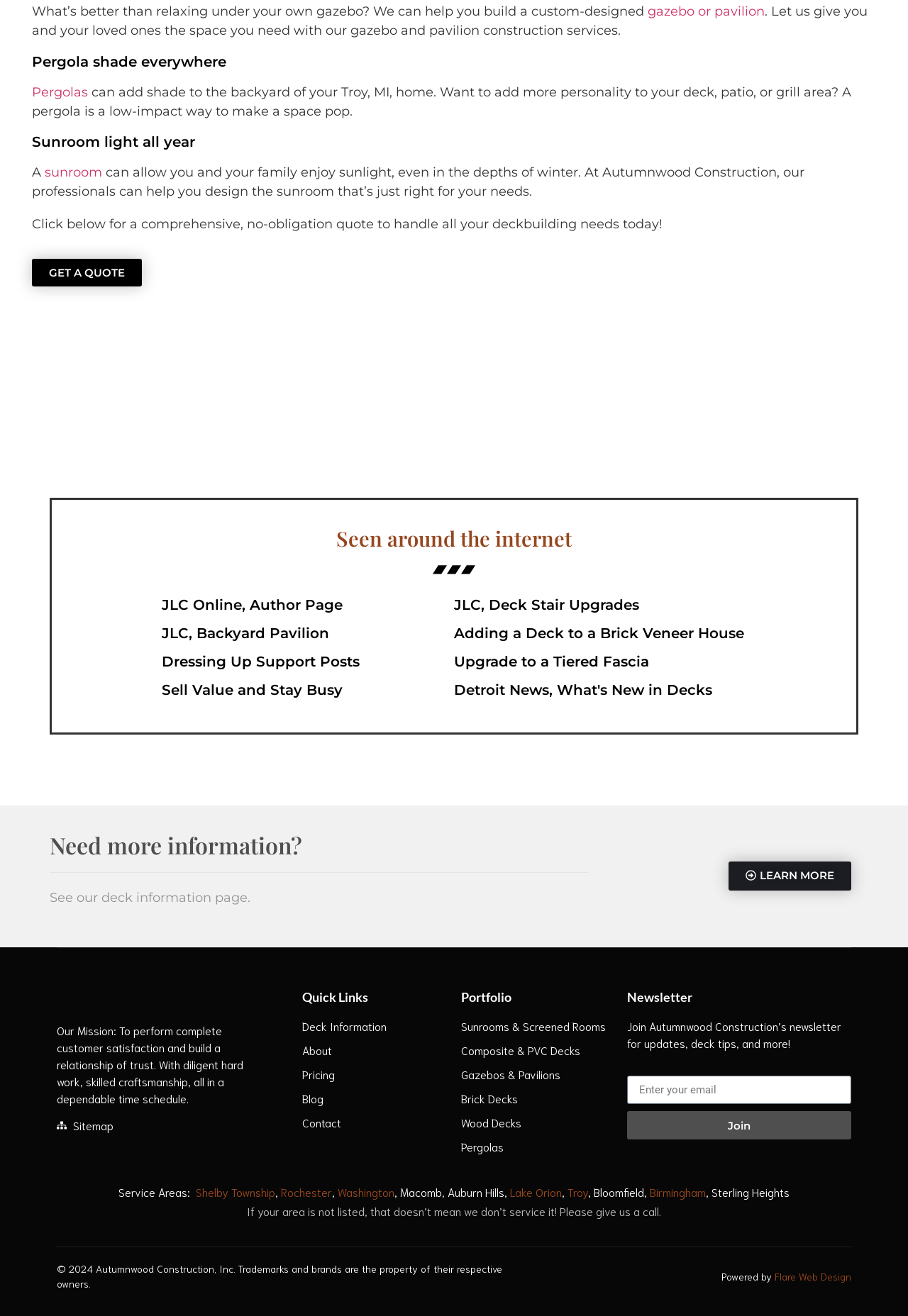Identify the bounding box coordinates for the element you need to click to achieve the following task: "Get a quote for deckbuilding needs". The coordinates must be four float values ranging from 0 to 1, formatted as [left, top, right, bottom].

[0.035, 0.196, 0.156, 0.217]